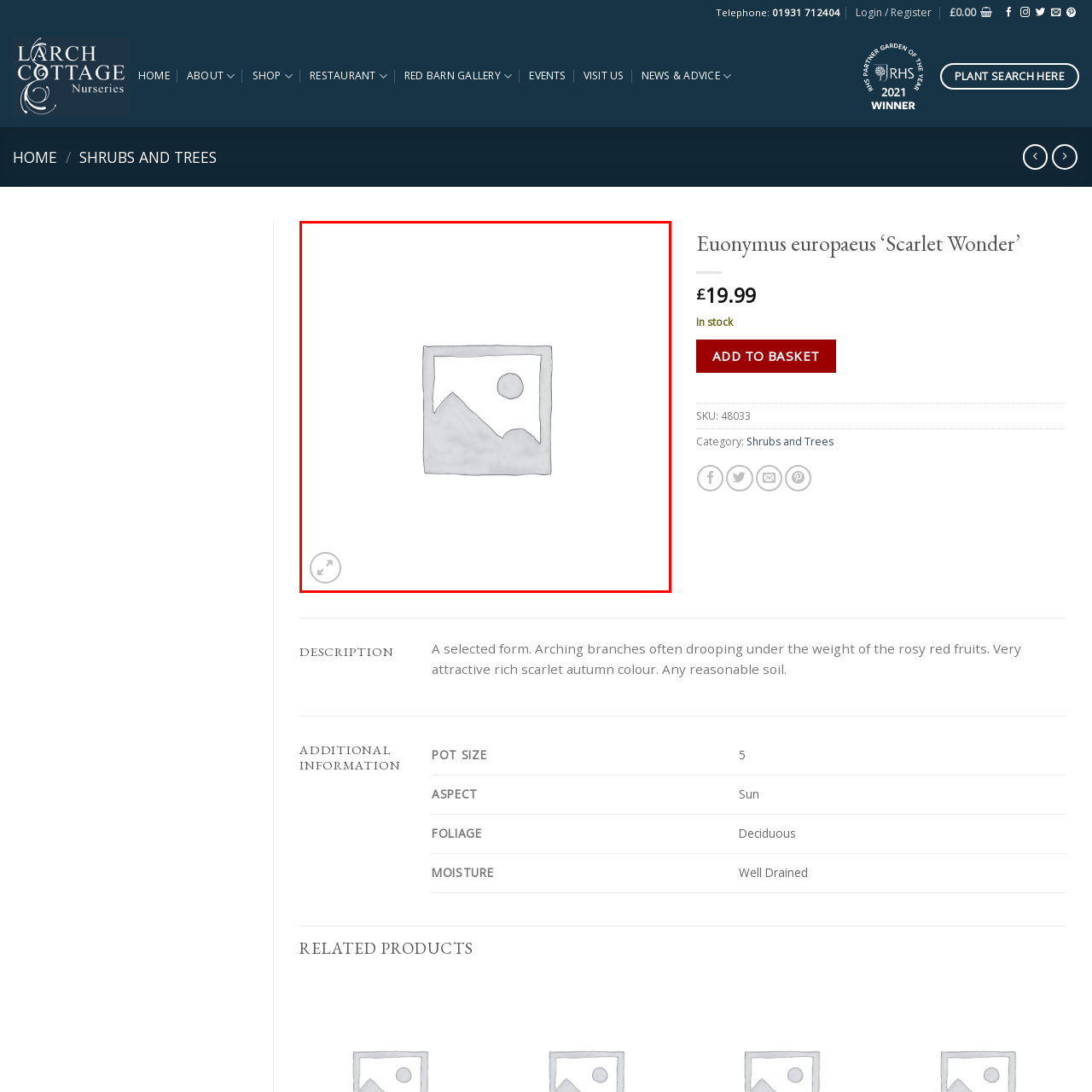Please provide a comprehensive description of the image that is enclosed within the red boundary.

The image appears to show a placeholder or generic graphic representing a product, typically used when a specific image is not available. This placeholder is often utilized in online shops to indicate that an image for a particular item is yet to be uploaded or is currently unavailable. 

On the webpage, this placeholder is associated with the product "Euonymus europaeus ‘Scarlet Wonder’," which is prominently featured in the context of the nursery’s offerings, highlighted among various other elements including product descriptions, pricing, and purchasing options. The item is listed with a competitive price and detailed information about its characteristics, such as foliage type and moisture requirements. The site appears to cater to gardening enthusiasts looking for shrubs and trees to enhance their landscape.